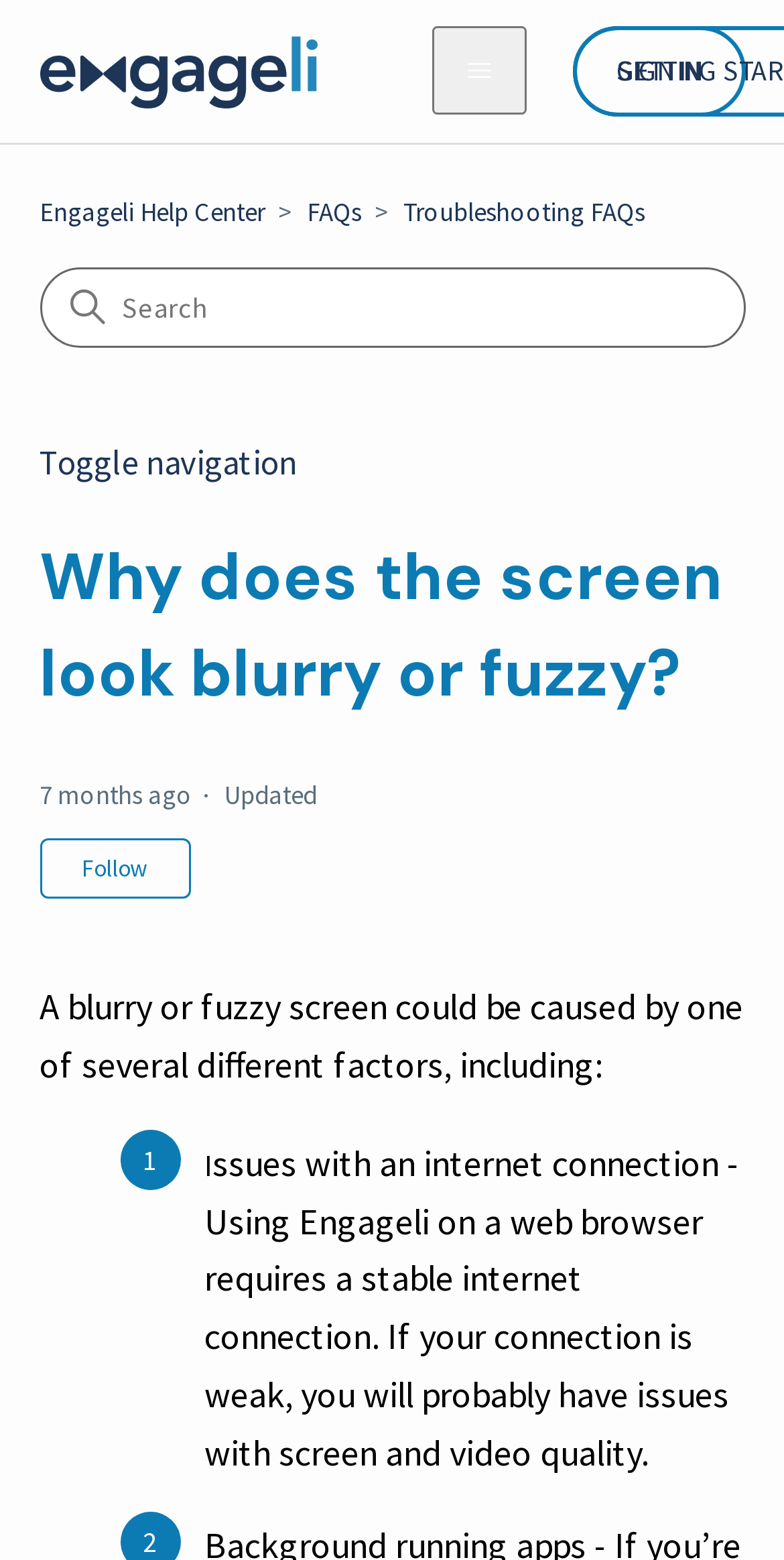Identify the bounding box coordinates for the region to click in order to carry out this instruction: "Sign in". Provide the coordinates using four float numbers between 0 and 1, formatted as [left, top, right, bottom].

[0.729, 0.017, 0.95, 0.075]